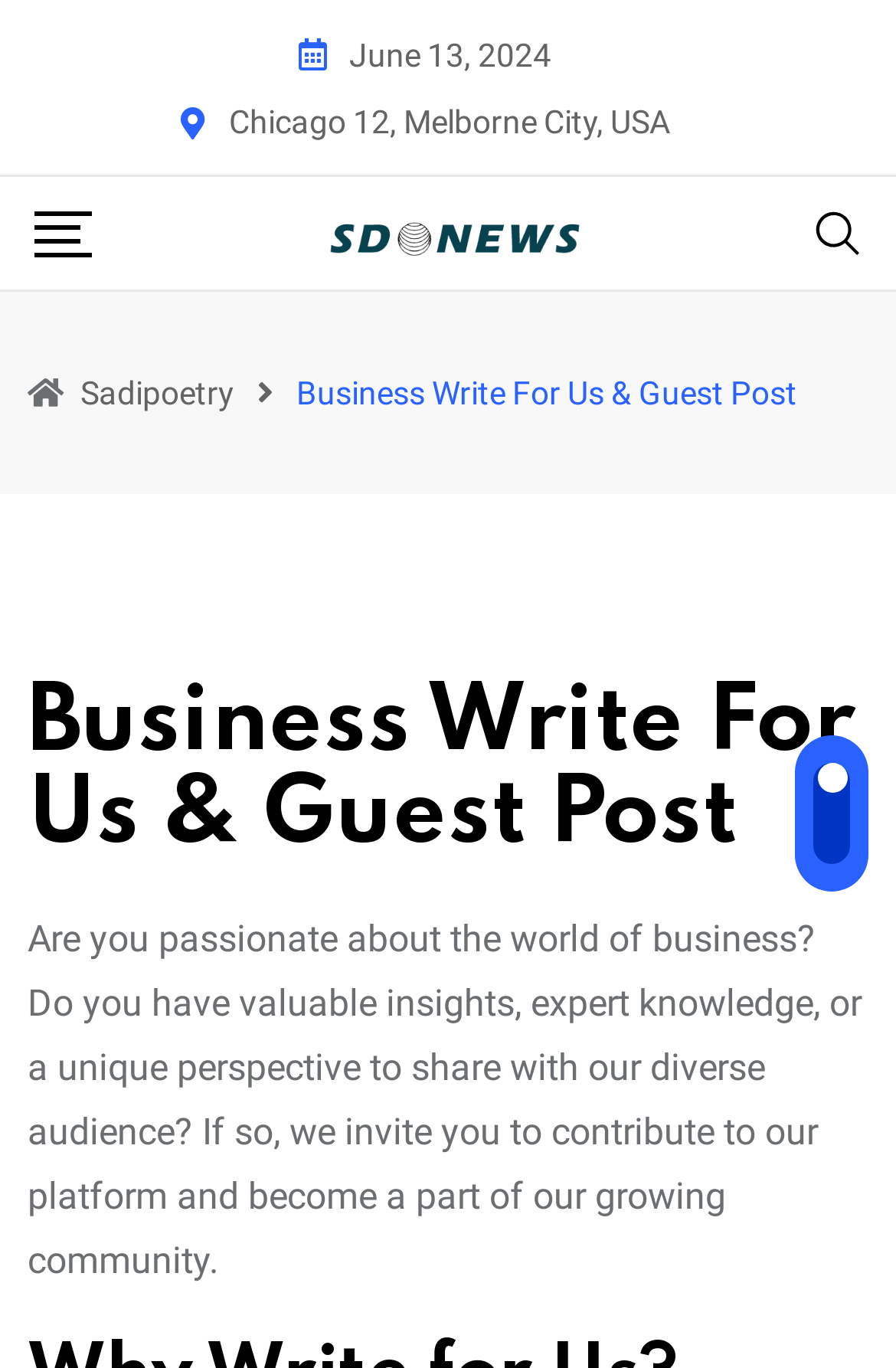Answer the following query concisely with a single word or phrase:
What is the location mentioned on the webpage?

Chicago 12, Melborne City, USA